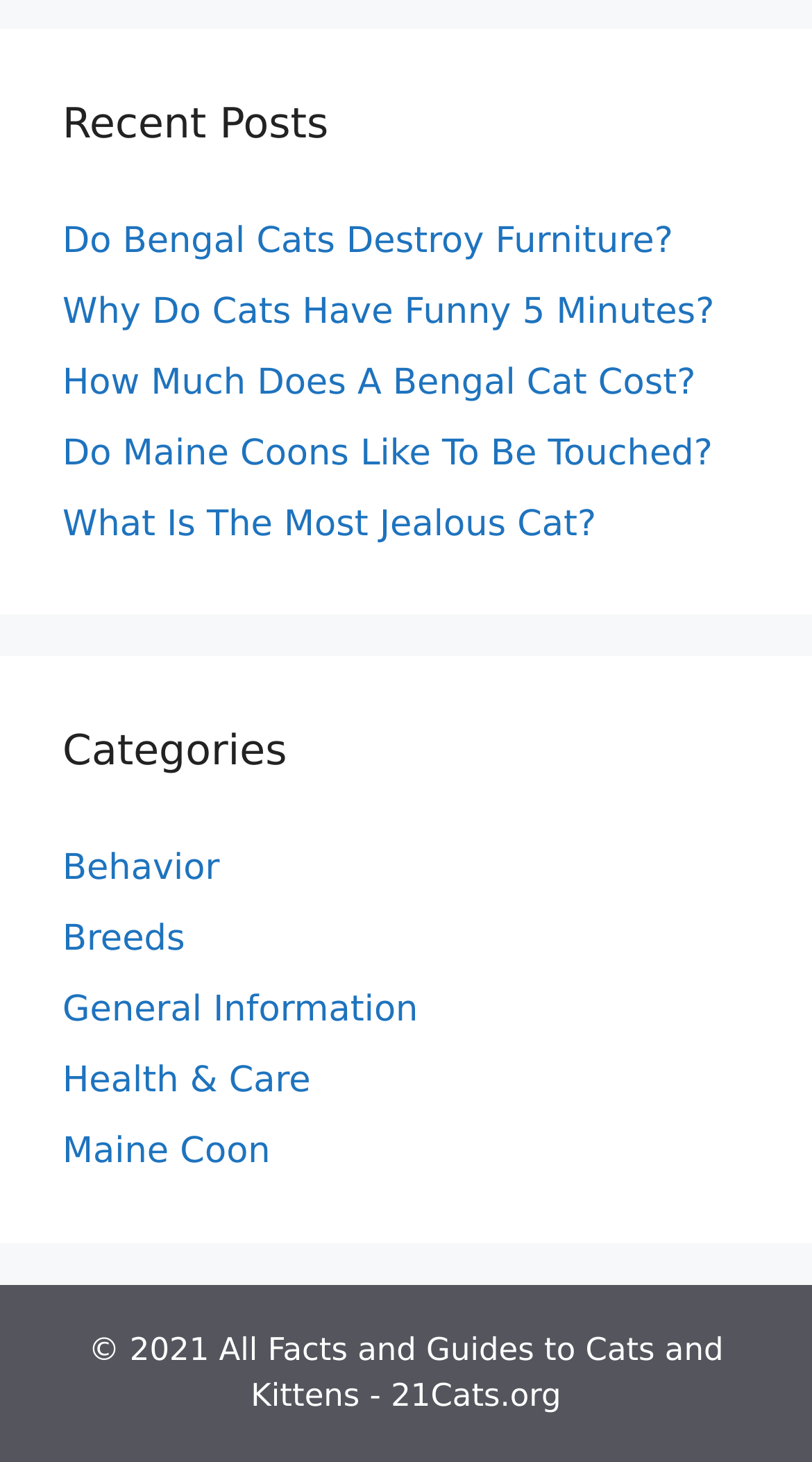How many recent posts are listed?
Please give a detailed and elaborate answer to the question.

I counted the number of links under the 'Recent Posts' heading, which are 'Do Bengal Cats Destroy Furniture?', 'Why Do Cats Have Funny 5 Minutes?', 'How Much Does A Bengal Cat Cost?', 'Do Maine Coons Like To Be Touched?', and 'What Is The Most Jealous Cat?'. There are 5 recent posts listed.